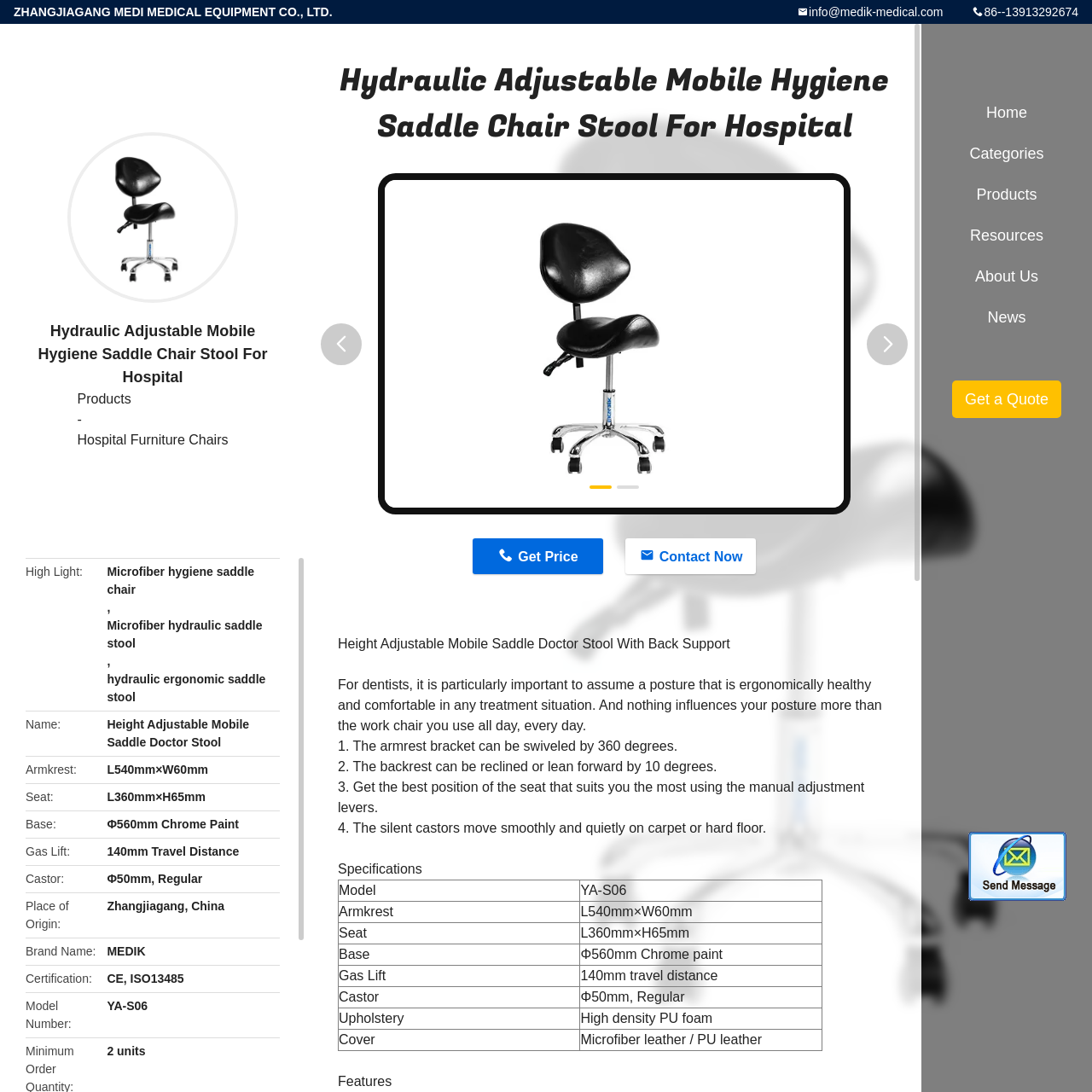Please identify the primary heading of the webpage and give its text content.

Hydraulic Adjustable Mobile Hygiene Saddle Chair Stool For Hospital